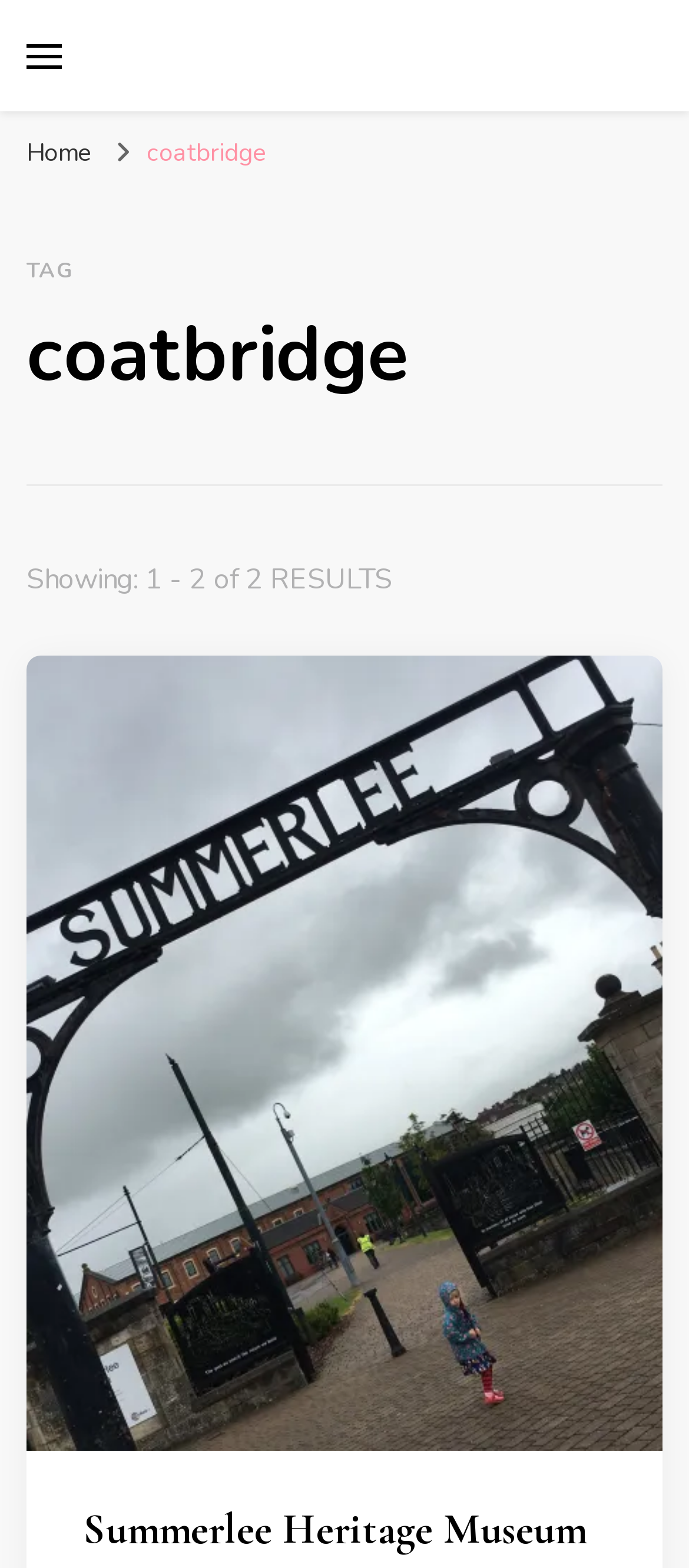What is the theme of the activities shown?
Please provide a comprehensive answer to the question based on the webpage screenshot.

I found the answer by looking at the StaticText element that says 'FAMILY FRIENDLY ACTIVITIES, INSPIRATION FOR DAYS OUT & LOTS OF FUN'. This text suggests that the activities shown are family-friendly.